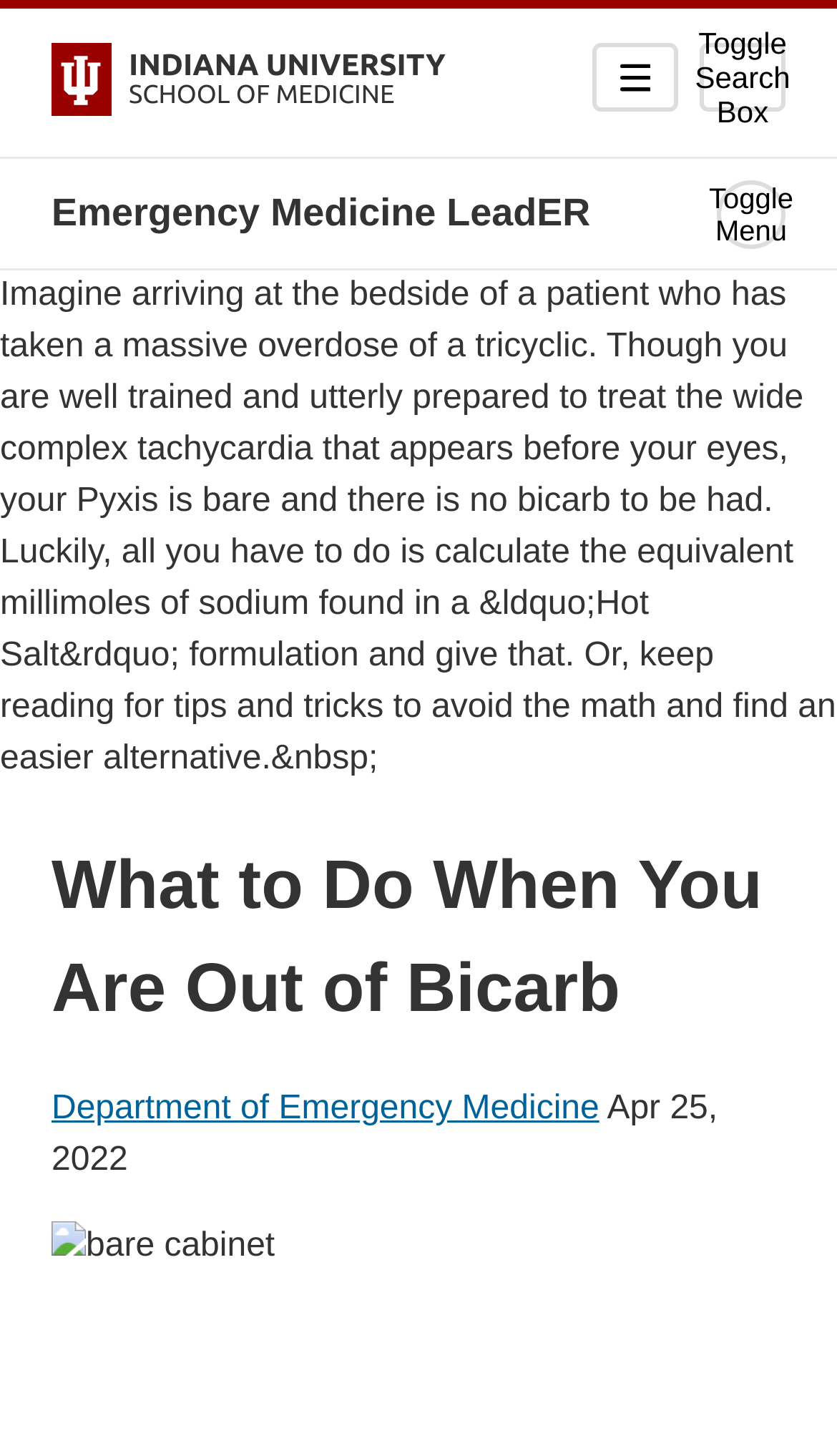Please examine the image and provide a detailed answer to the question: Is there a search box?

I can see a button labeled 'Search box pop up' with a bounding box at [0.836, 0.029, 0.938, 0.077], which suggests the presence of a search box.